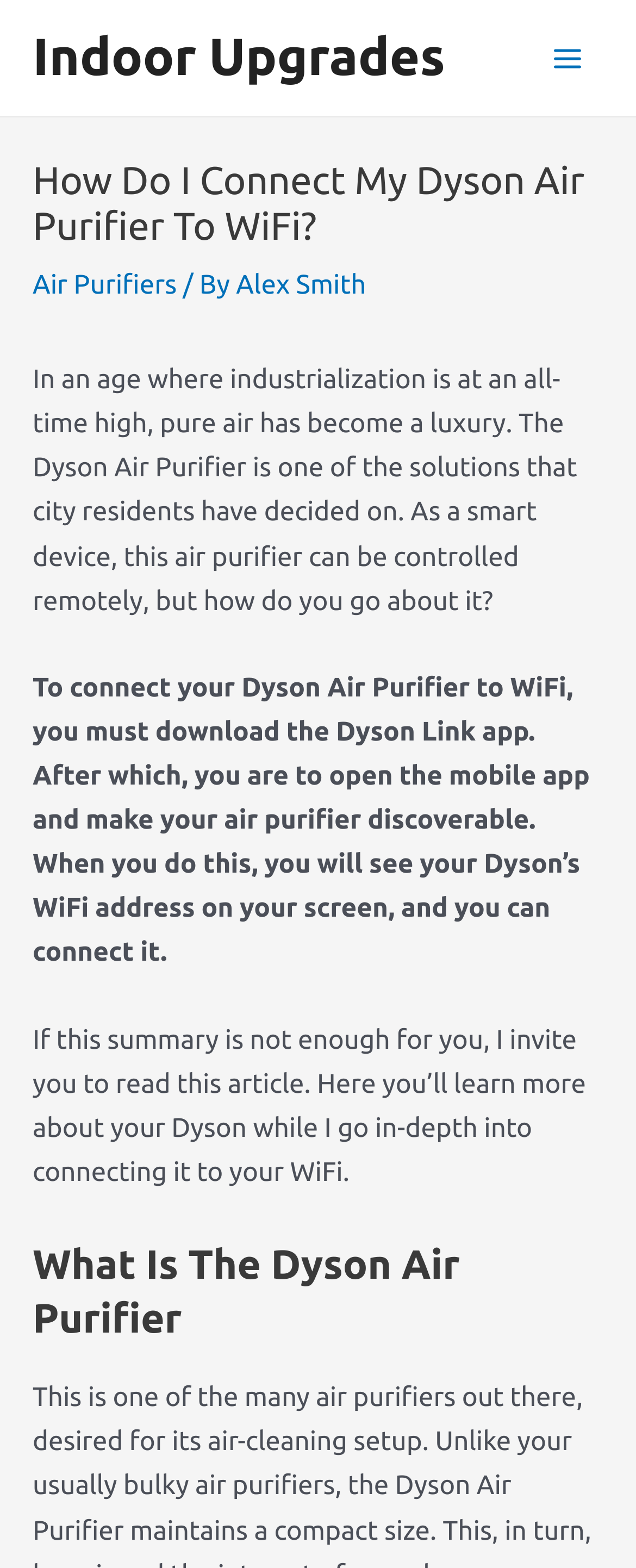Look at the image and write a detailed answer to the question: 
What is the author of this article?

The author of this article is mentioned in the header section of the webpage, where it says 'By Alex Smith'.